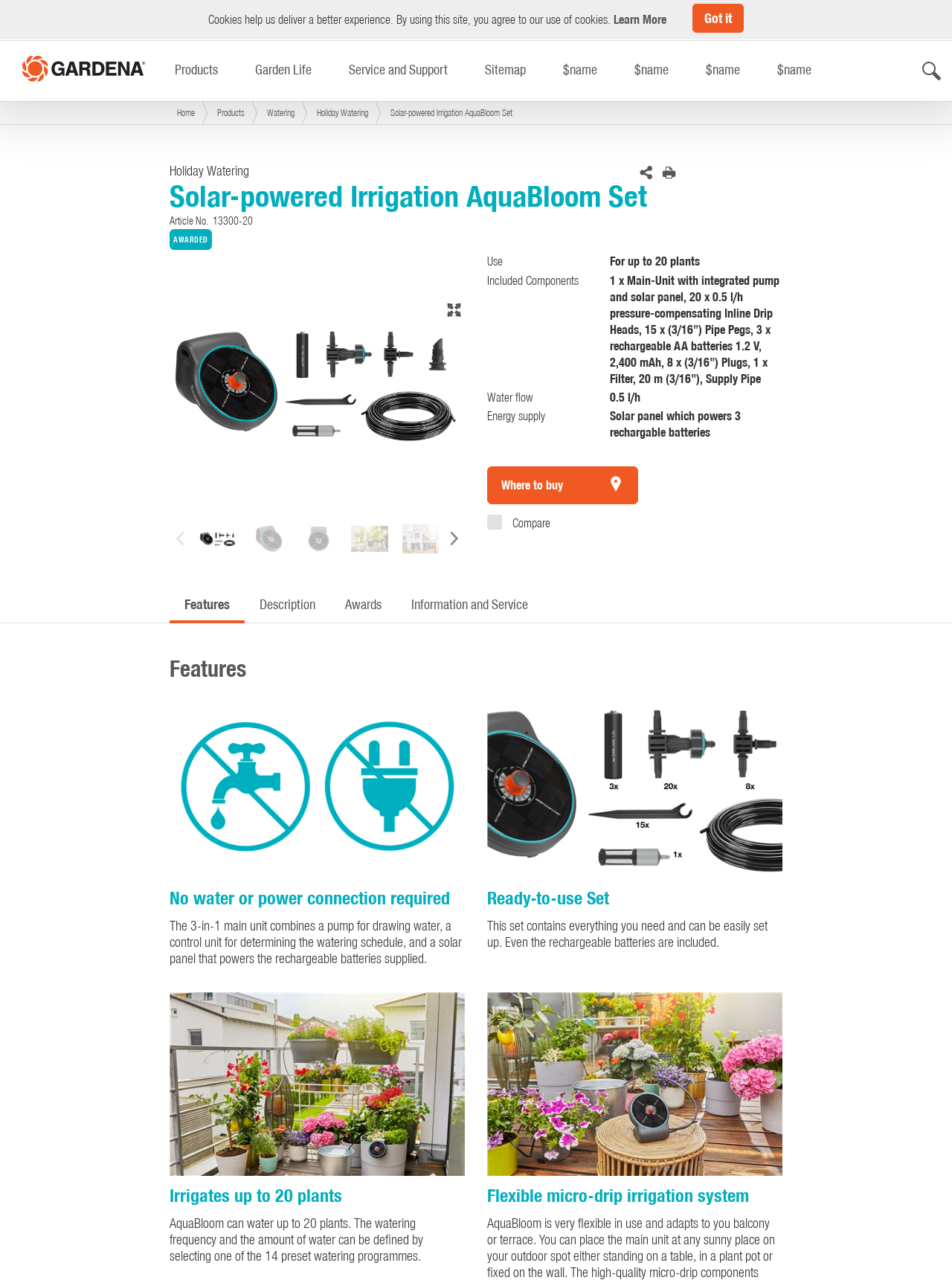Kindly provide the bounding box coordinates of the section you need to click on to fulfill the given instruction: "Choose the 'Holiday Watering' option".

[0.325, 0.079, 0.395, 0.097]